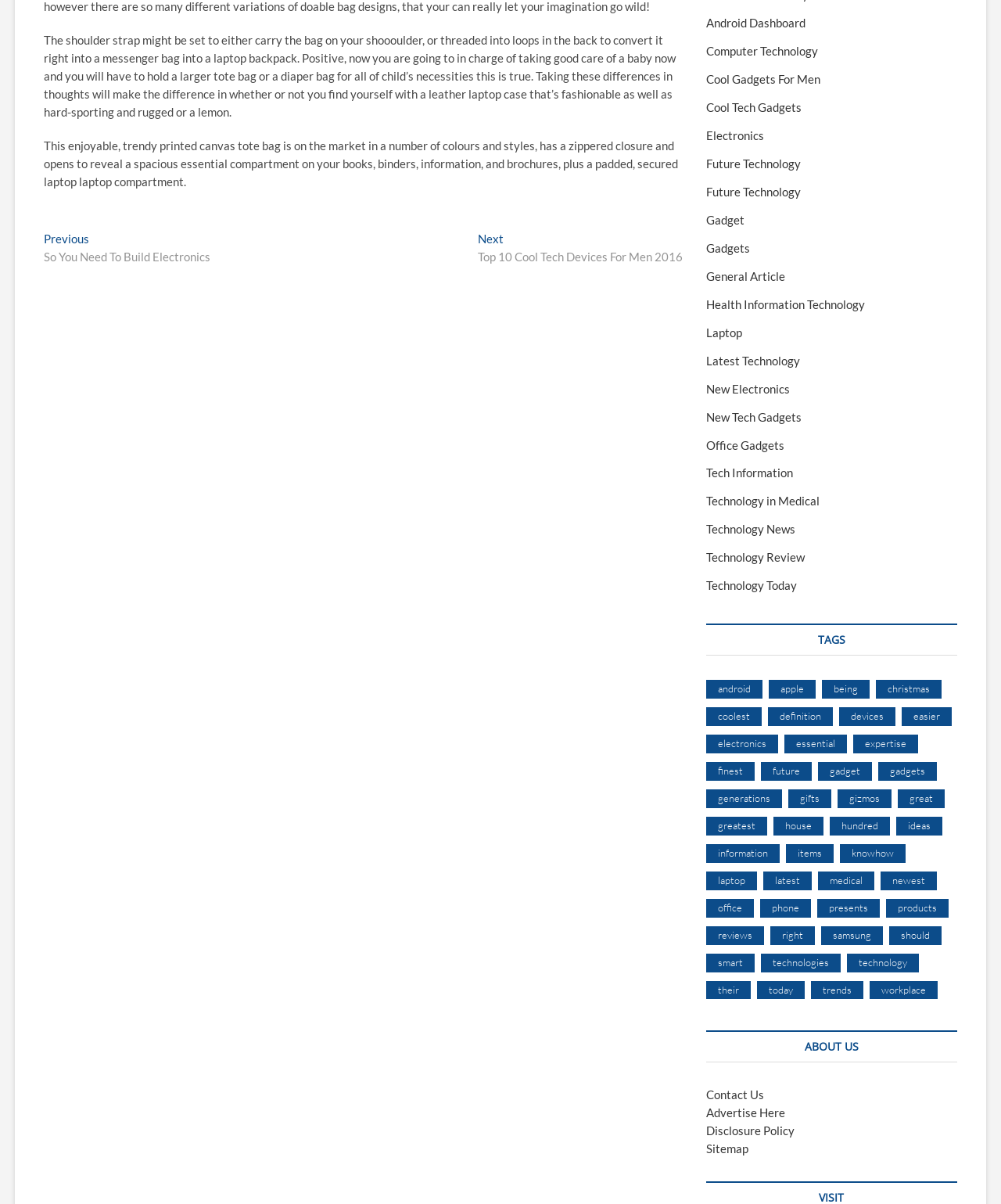What type of devices are mentioned in the post?
Give a single word or phrase answer based on the content of the image.

Laptops